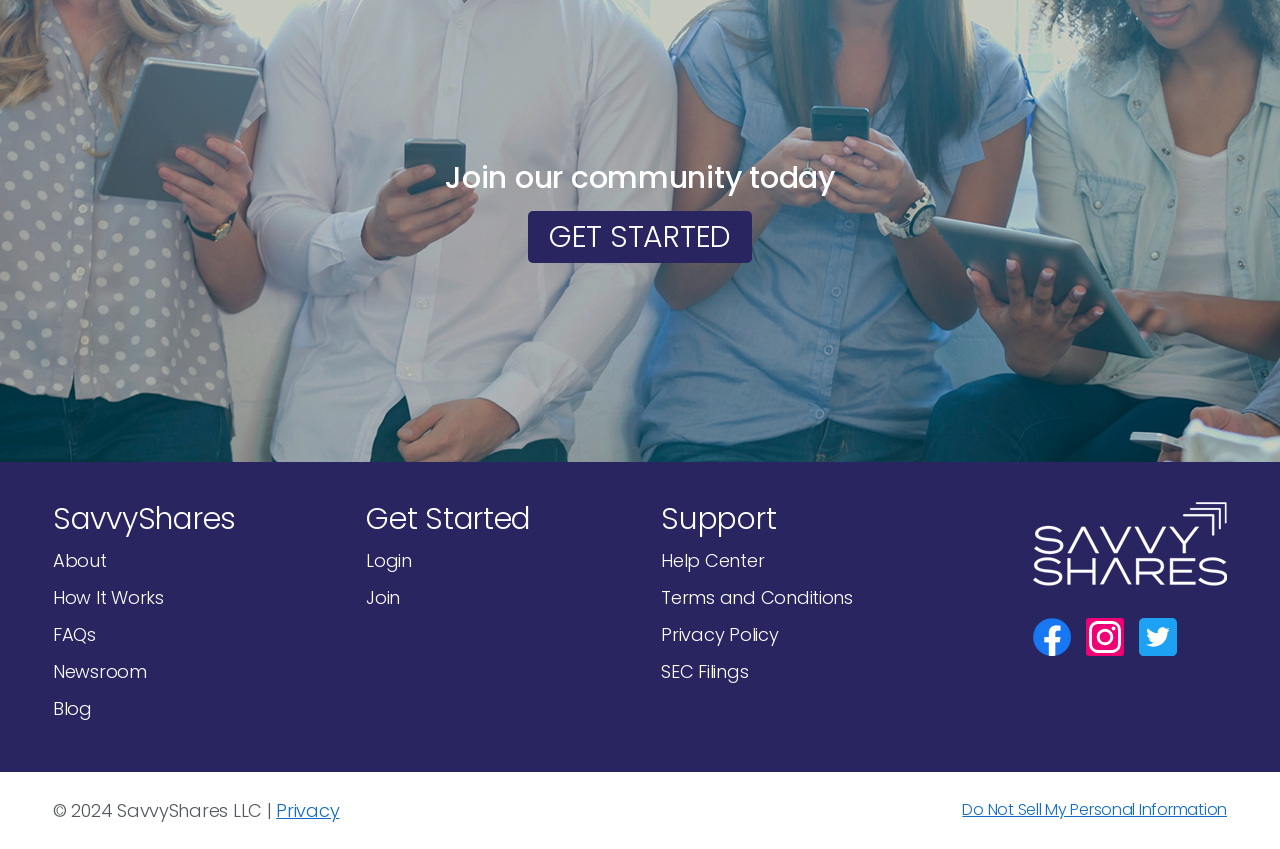Can you find the bounding box coordinates for the UI element given this description: "Help Center"? Provide the coordinates as four float numbers between 0 and 1: [left, top, right, bottom].

[0.517, 0.645, 0.597, 0.675]